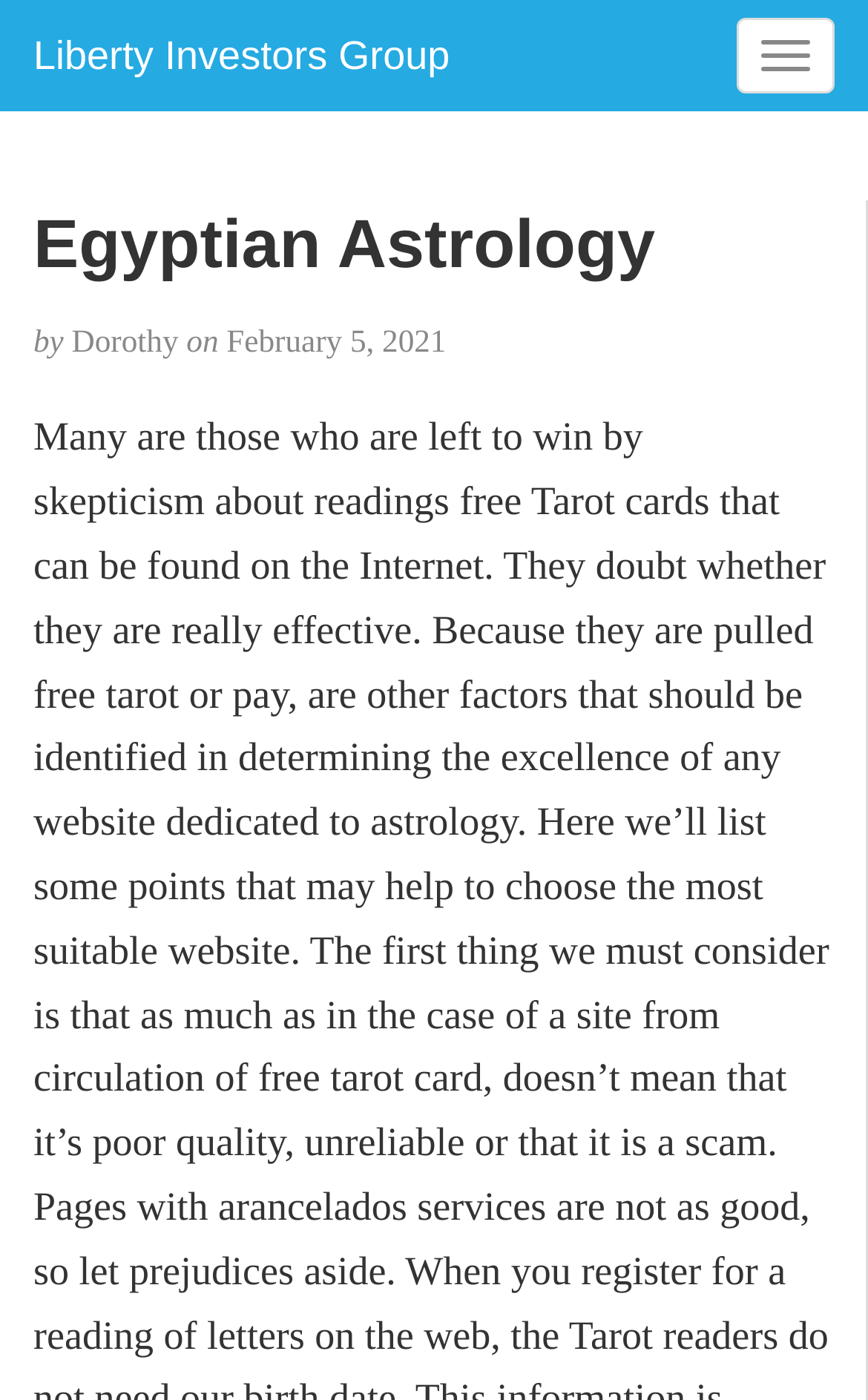On which date was the article about Egyptian Astrology published?
Please answer the question as detailed as possible based on the image.

I found a static text element 'February 5, 2021' which is likely to be the publication date of the article about Egyptian Astrology, as it is placed near the author's name and the title of the article.